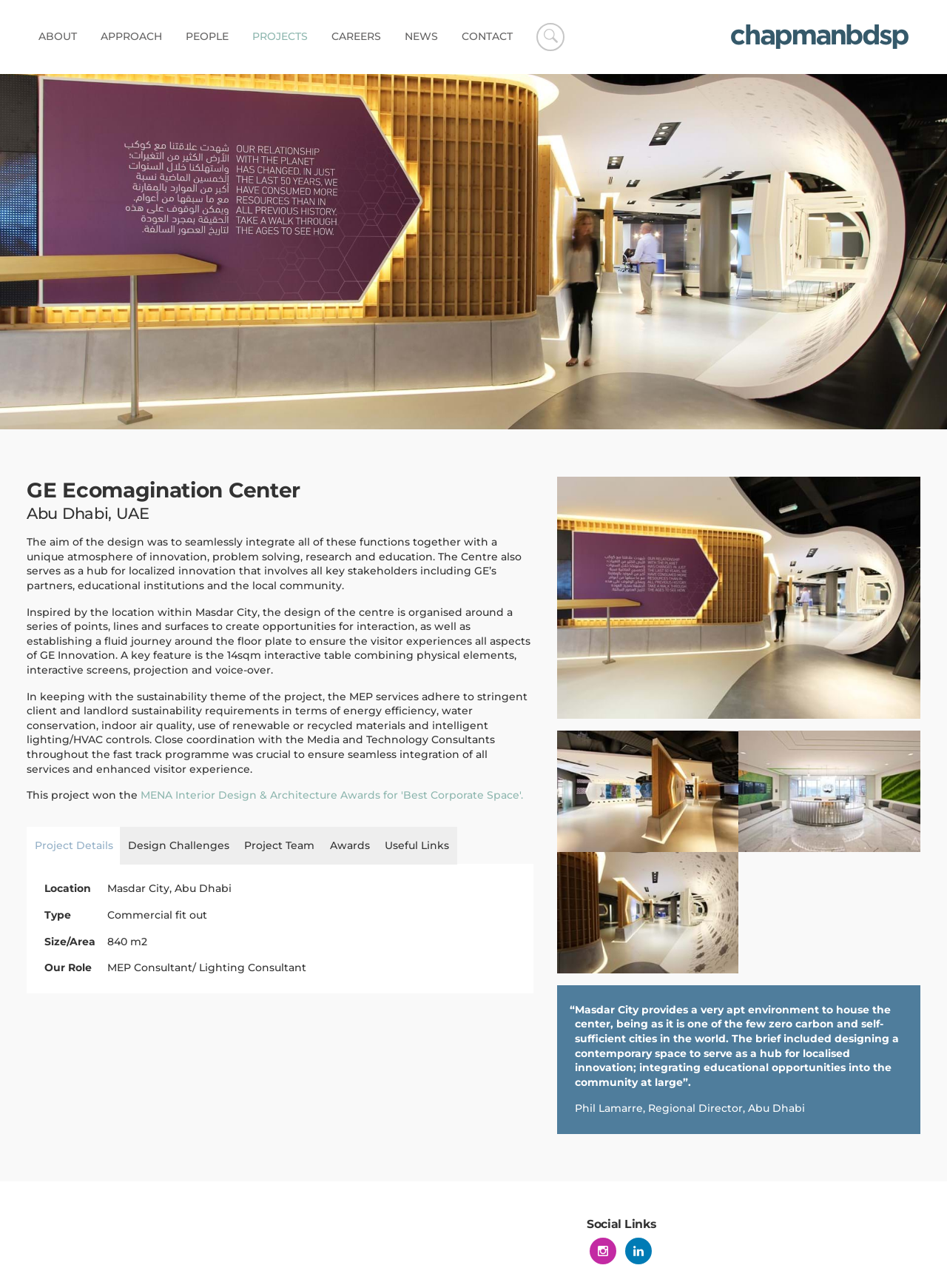Pinpoint the bounding box coordinates of the clickable element needed to complete the instruction: "Read the quote from Phil Lamarre". The coordinates should be provided as four float numbers between 0 and 1: [left, top, right, bottom].

[0.607, 0.855, 0.85, 0.866]